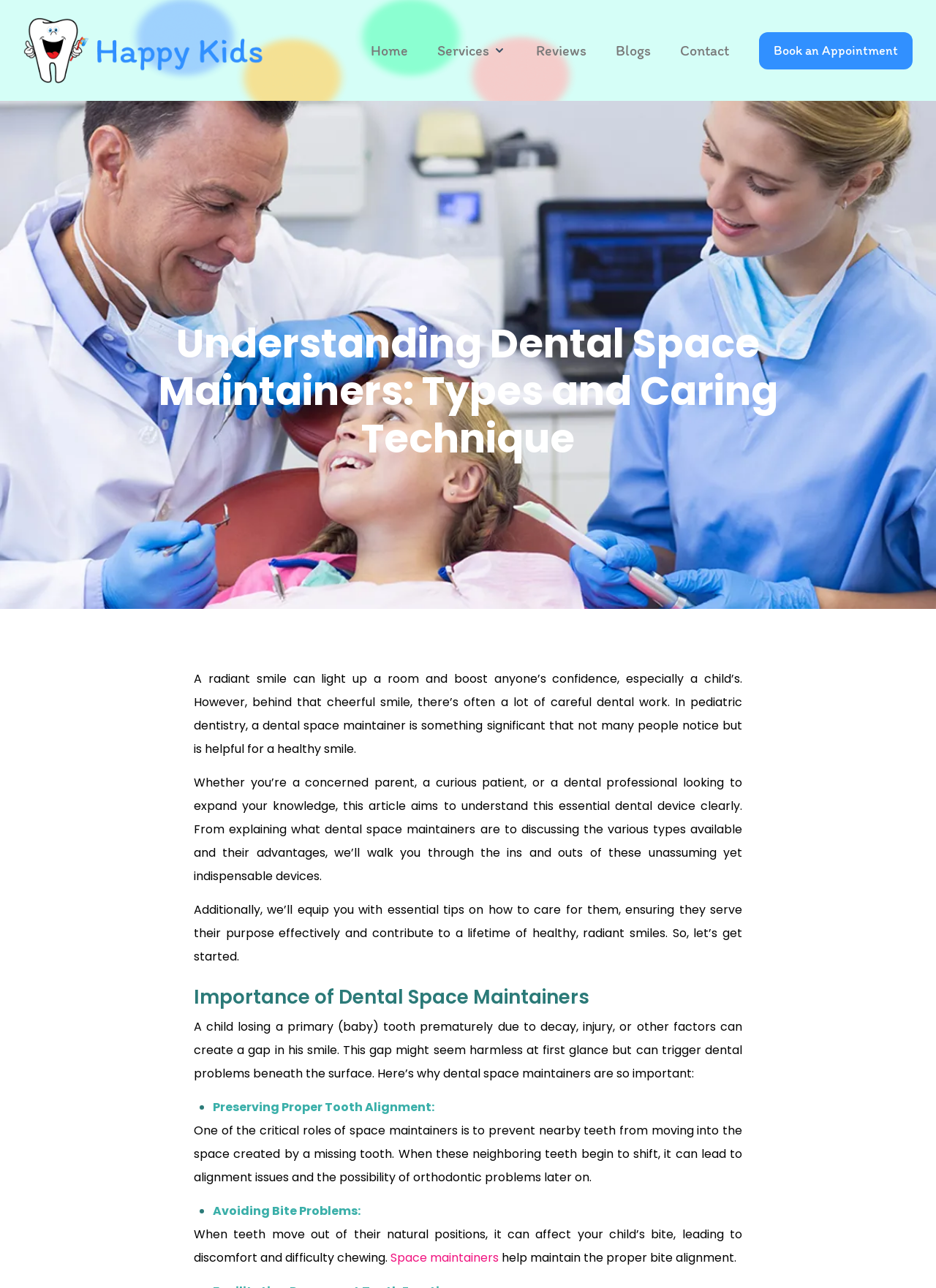Highlight the bounding box coordinates of the element you need to click to perform the following instruction: "Click the logo."

[0.012, 0.014, 0.282, 0.065]